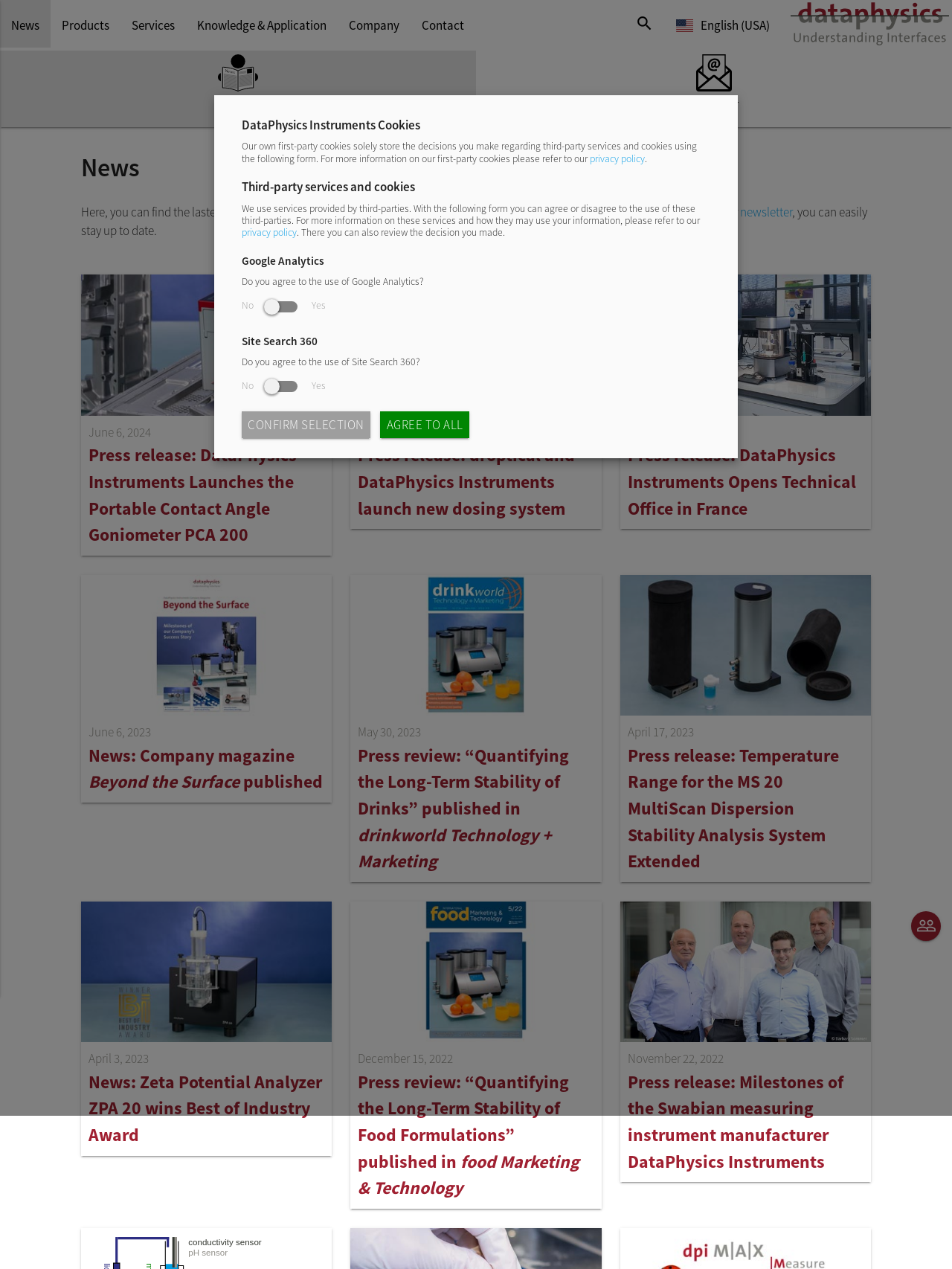Locate the bounding box coordinates of the element I should click to achieve the following instruction: "View the latest news from DataPhysics Instruments".

[0.085, 0.121, 0.915, 0.143]